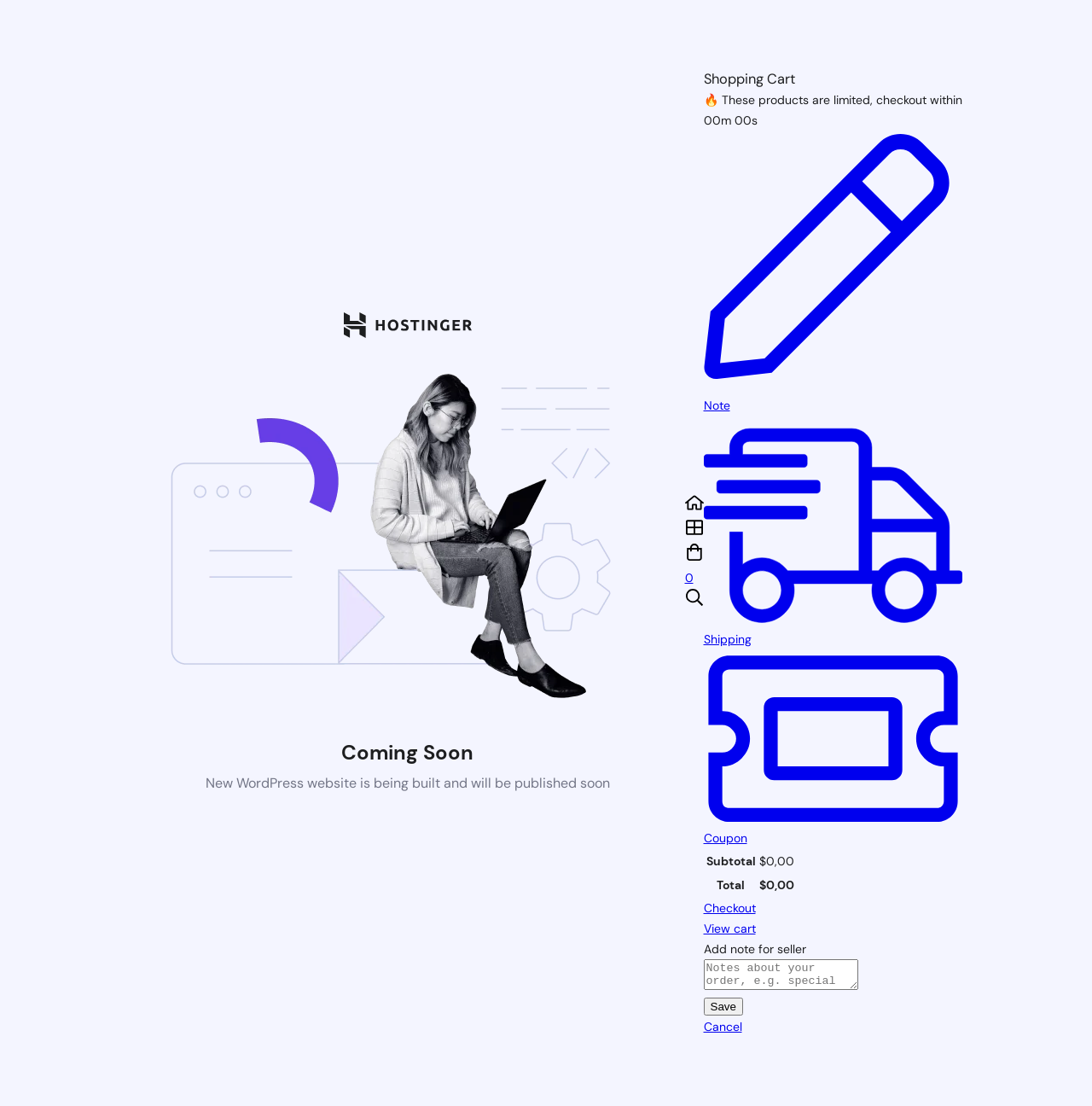Bounding box coordinates must be specified in the format (top-left x, top-left y, bottom-right x, bottom-right y). All values should be floating point numbers between 0 and 1. What are the bounding box coordinates of the UI element described as: parent_node: 0 aria-label="Home"

[0.627, 0.446, 0.644, 0.468]